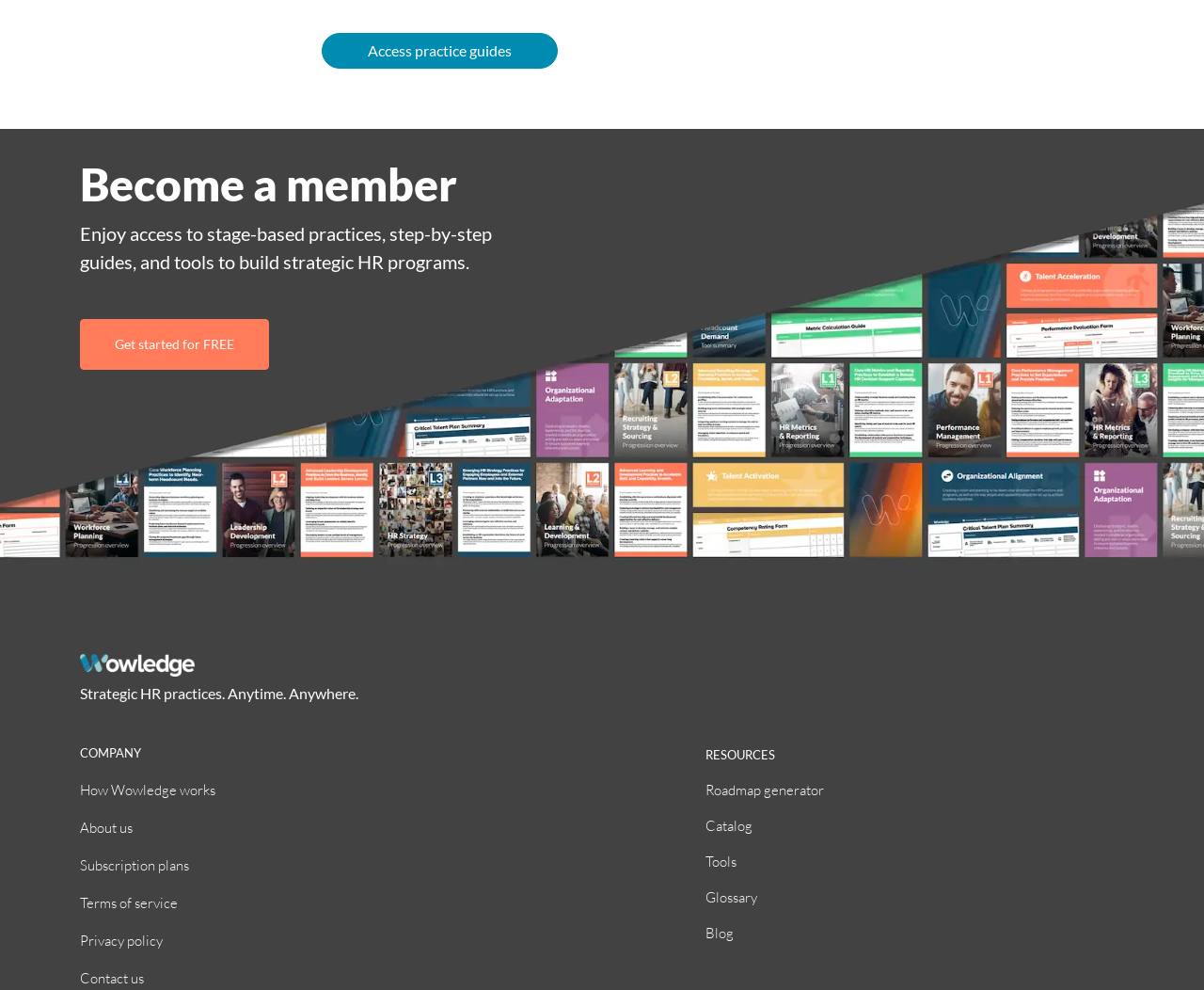Please specify the bounding box coordinates of the clickable section necessary to execute the following command: "Learn about Wowledge".

[0.066, 0.789, 0.179, 0.807]